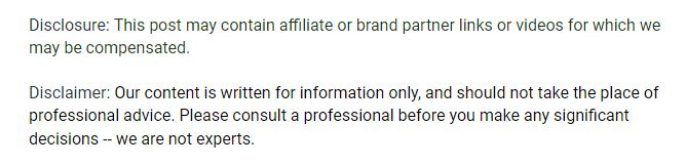When was the article published?
Provide a concise answer using a single word or phrase based on the image.

December 7, 2012